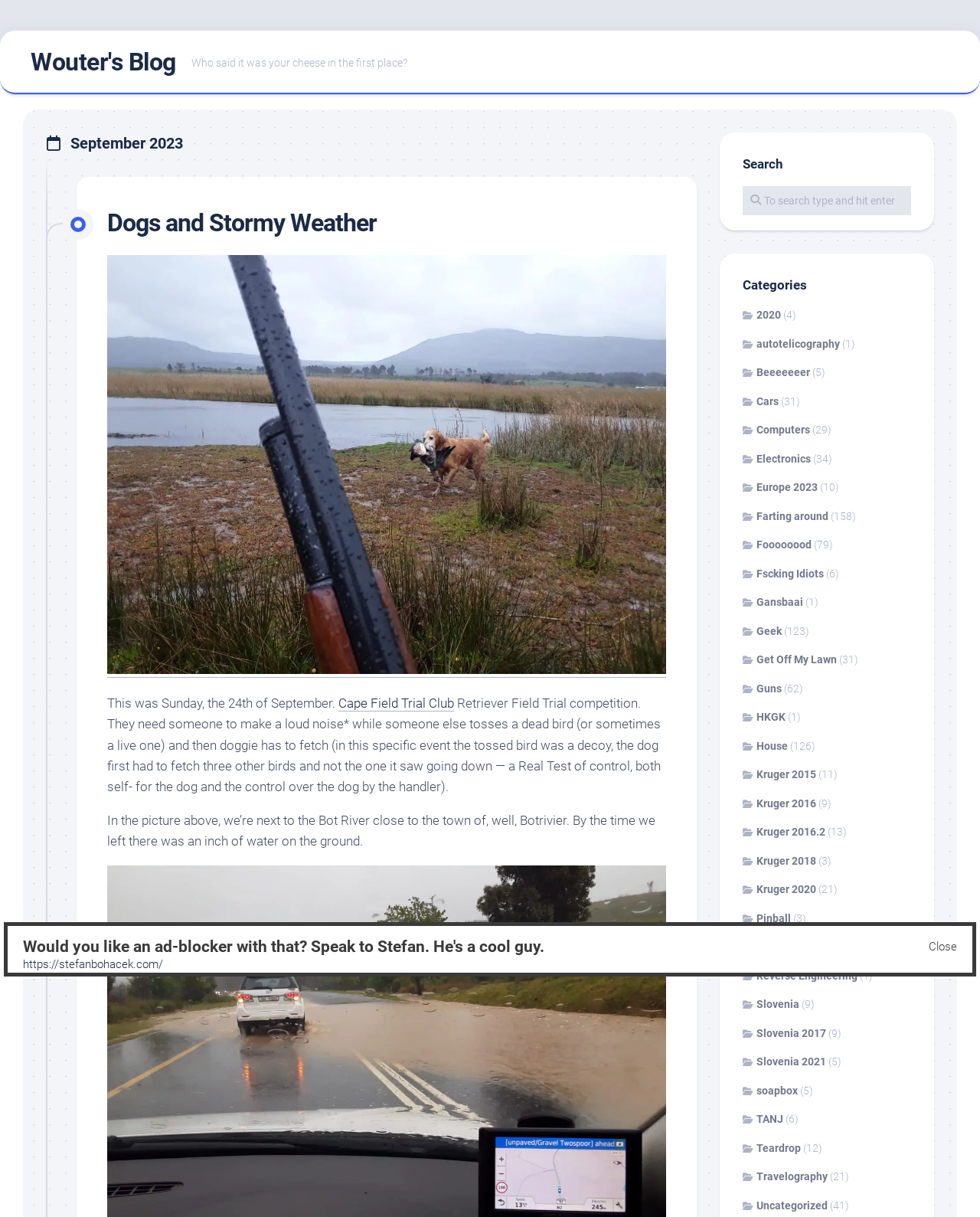Use the details in the image to answer the question thoroughly: 
What is the title of the blog?

The title of the blog can be found at the top of the webpage, where it says 'September 2023 – Wouter's Blog'. This is the main heading of the webpage, indicating that it is a blog belonging to someone named Wouter.